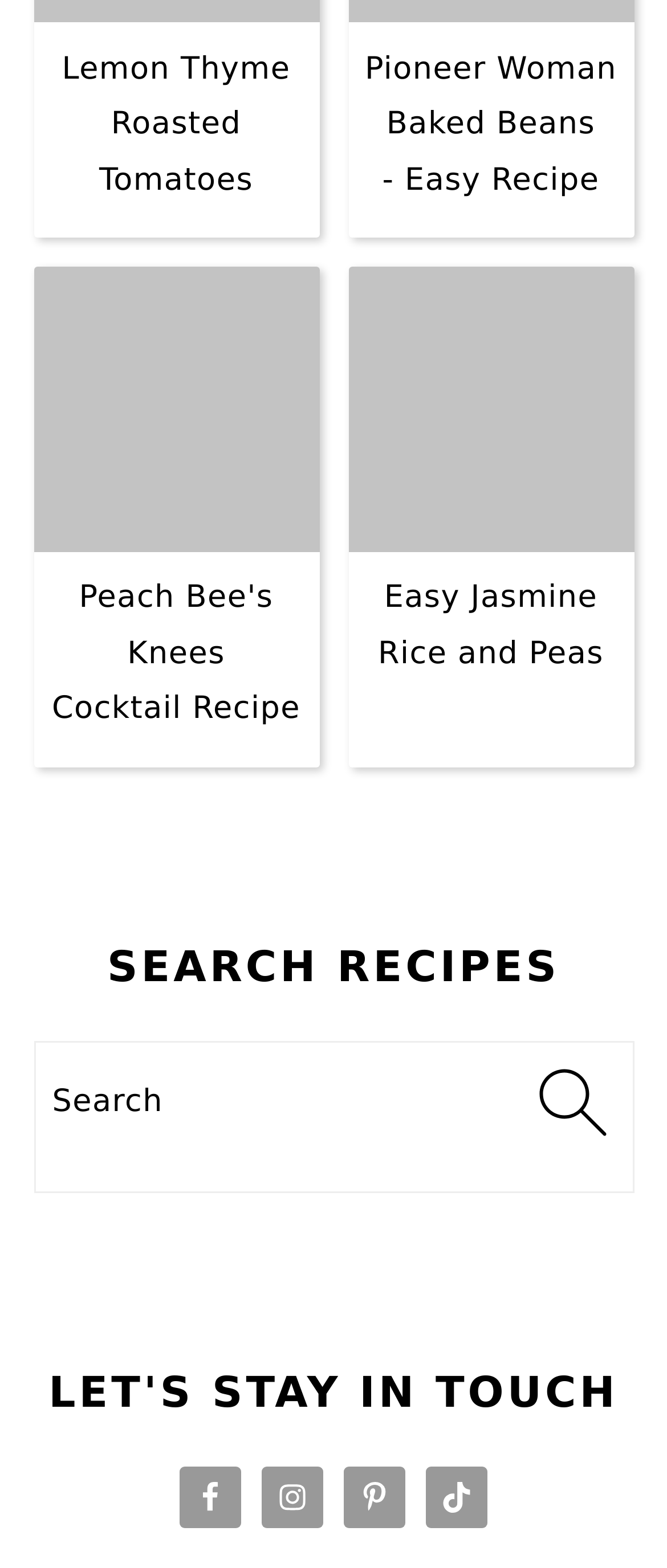Please identify the coordinates of the bounding box that should be clicked to fulfill this instruction: "Visit the website".

None